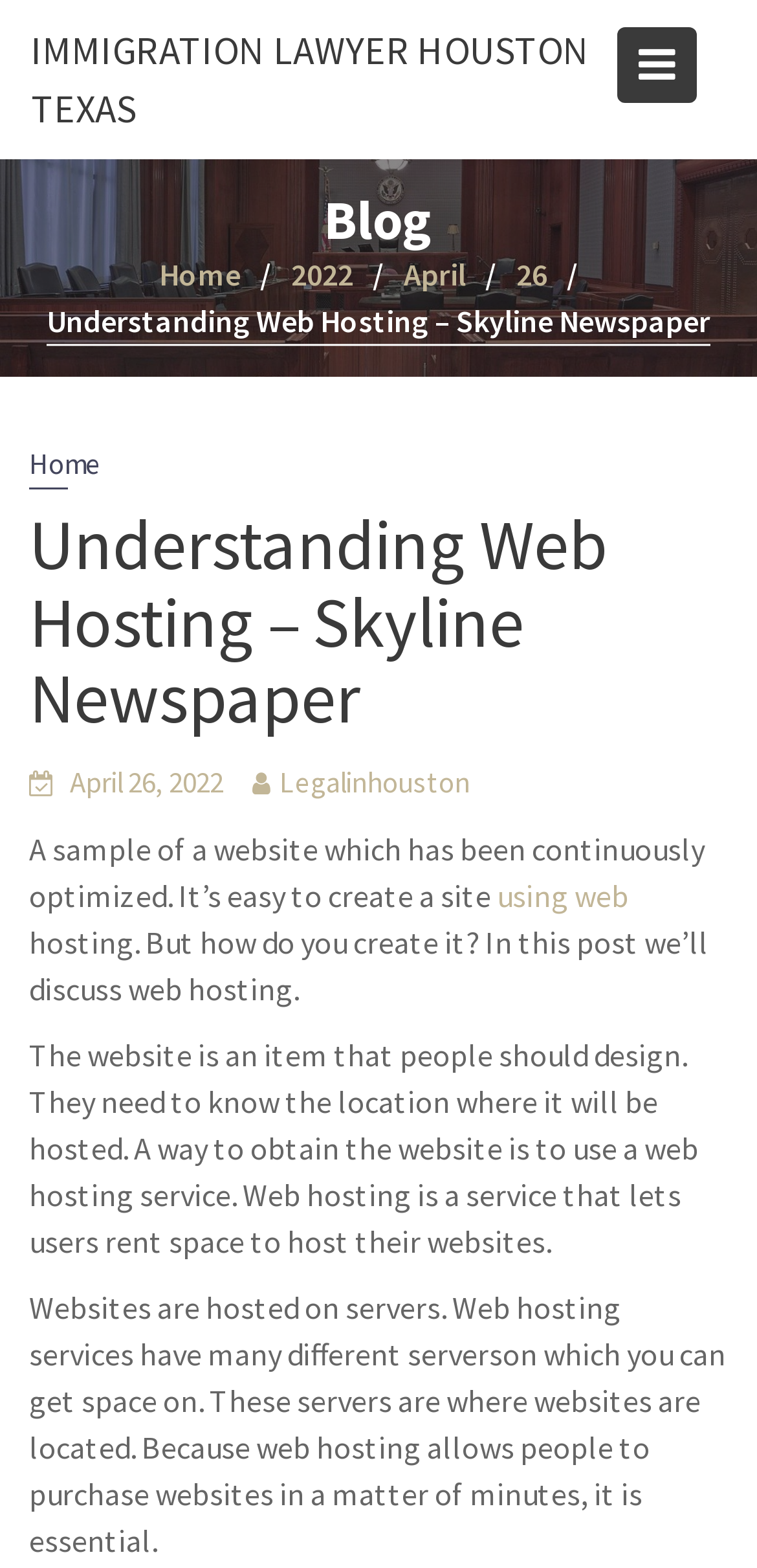Where are websites hosted?
Can you give a detailed and elaborate answer to the question?

Websites are hosted on servers, which is stated in the text 'Websites are hosted on servers. Web hosting services have many different servers on which you can get space on.' This indicates that servers are the location where websites are hosted.